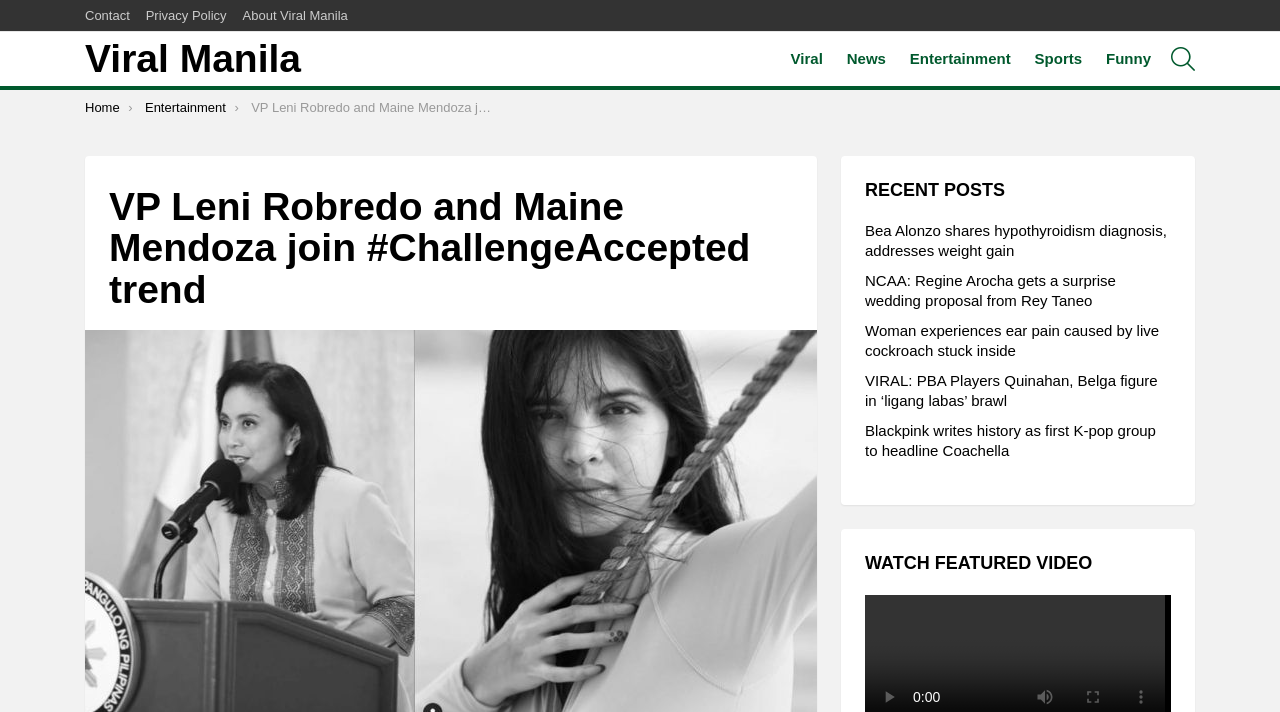Respond to the question below with a single word or phrase:
What is the title of the first recent post?

Bea Alonzo shares hypothyroidism diagnosis, addresses weight gain